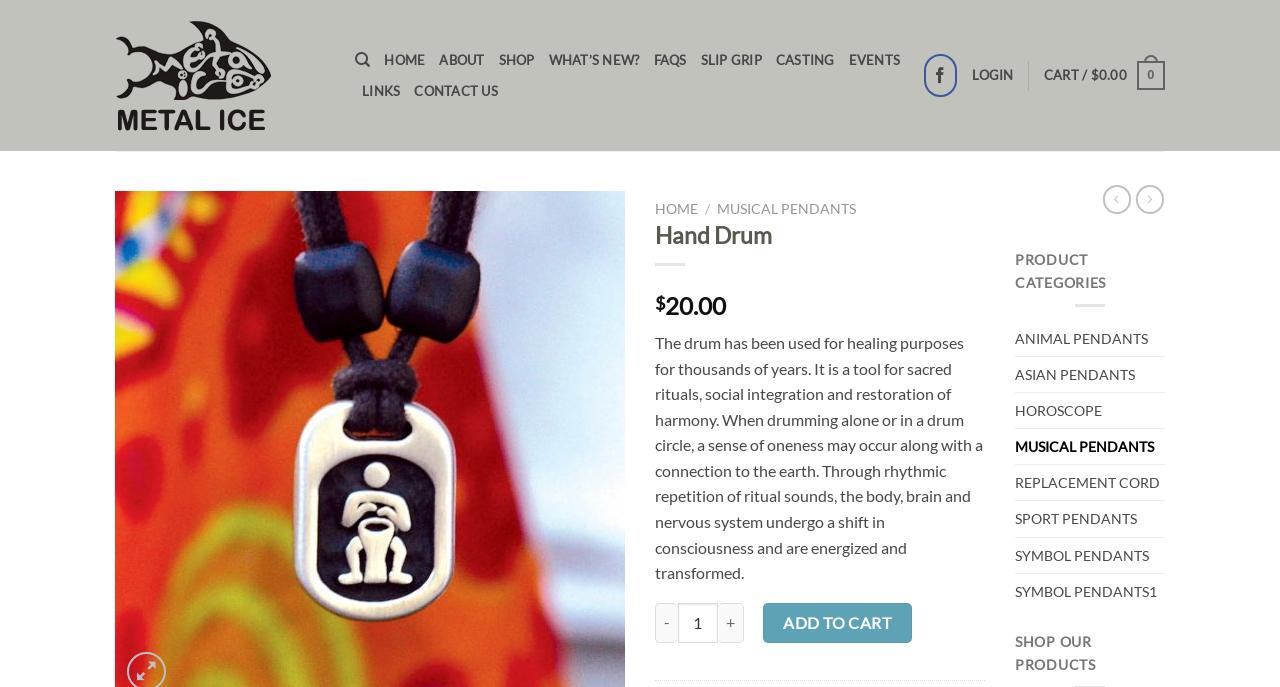Please find the bounding box coordinates of the element that must be clicked to perform the given instruction: "Search for products". The coordinates should be four float numbers from 0 to 1, i.e., [left, top, right, bottom].

[0.277, 0.067, 0.289, 0.108]